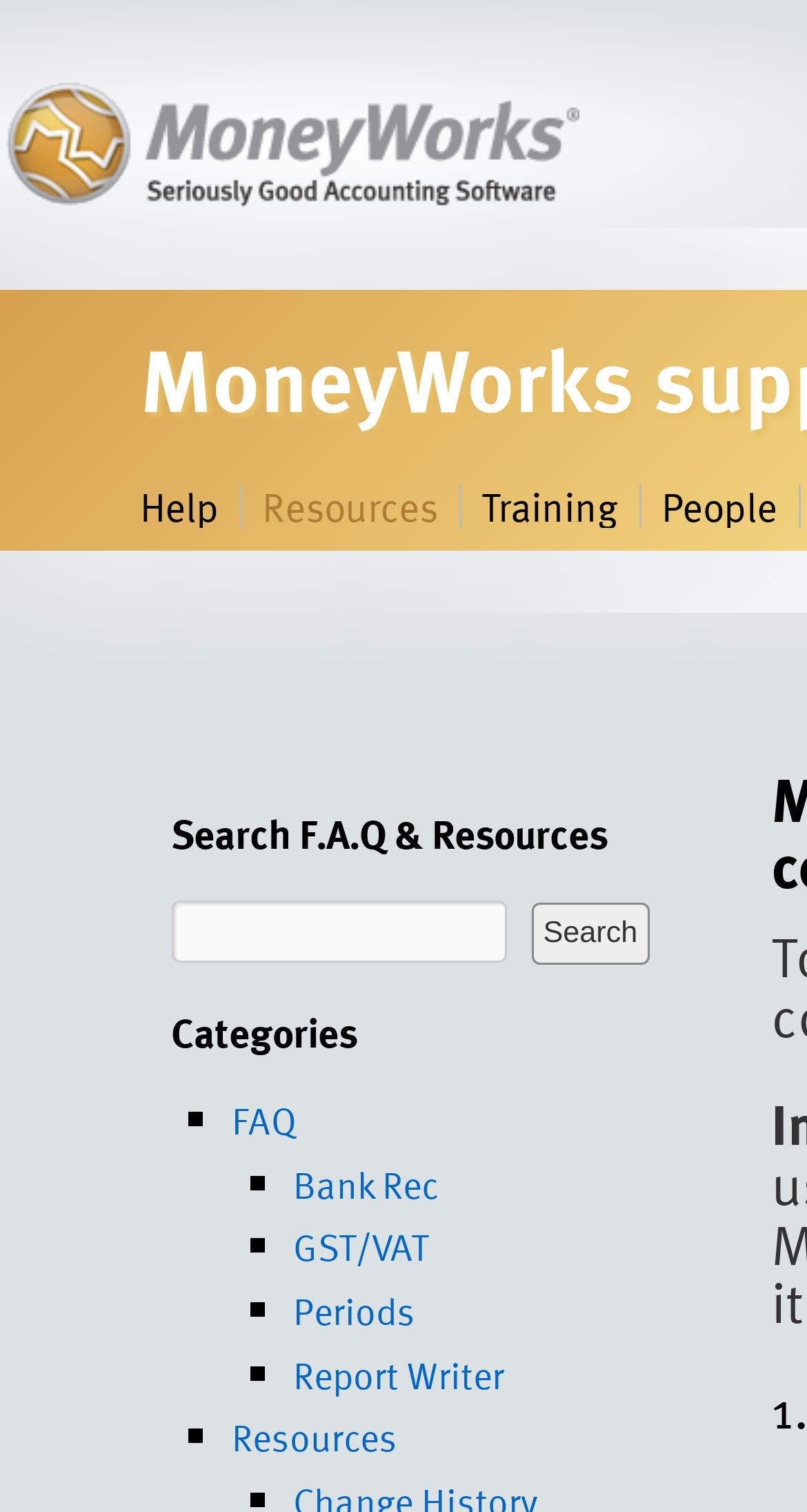Provide your answer in a single word or phrase: 
How many links are in the top navigation bar?

4